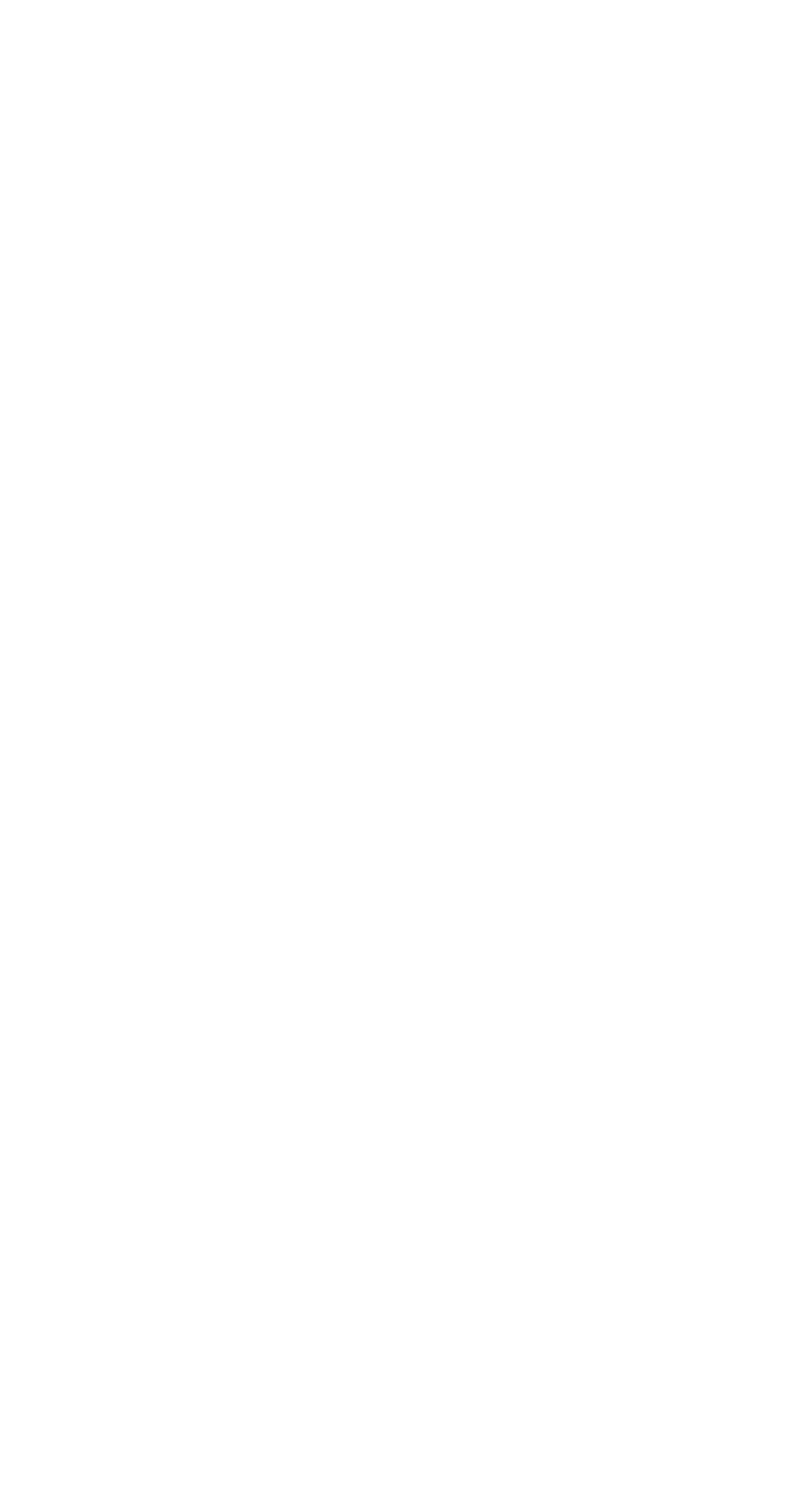Using the given description, provide the bounding box coordinates formatted as (top-left x, top-left y, bottom-right x, bottom-right y), with all values being floating point numbers between 0 and 1. Description: Terms of Use

[0.038, 0.421, 0.277, 0.446]